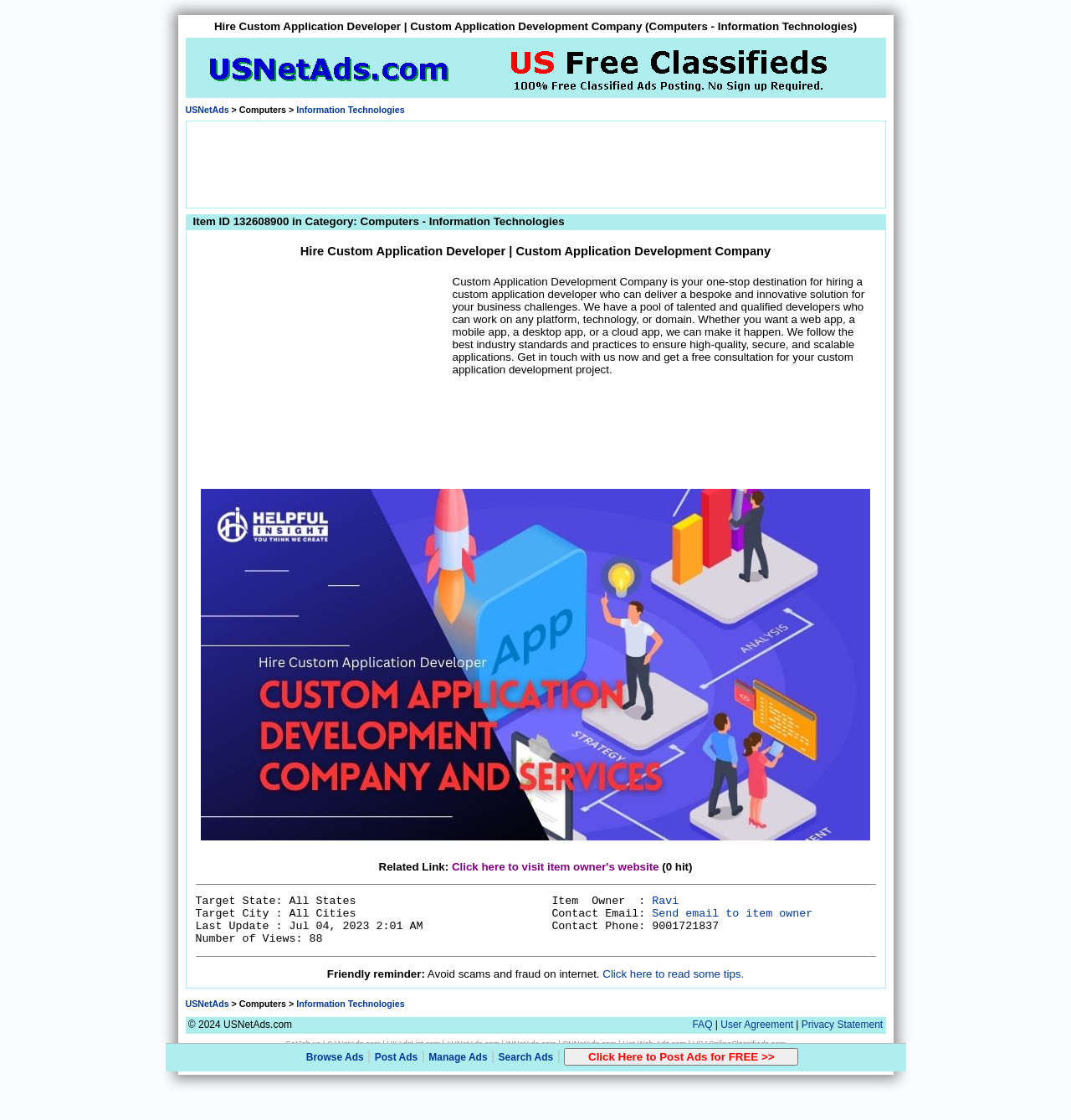Pinpoint the bounding box coordinates of the area that must be clicked to complete this instruction: "Read some tips to avoid scams and fraud".

[0.563, 0.864, 0.695, 0.875]